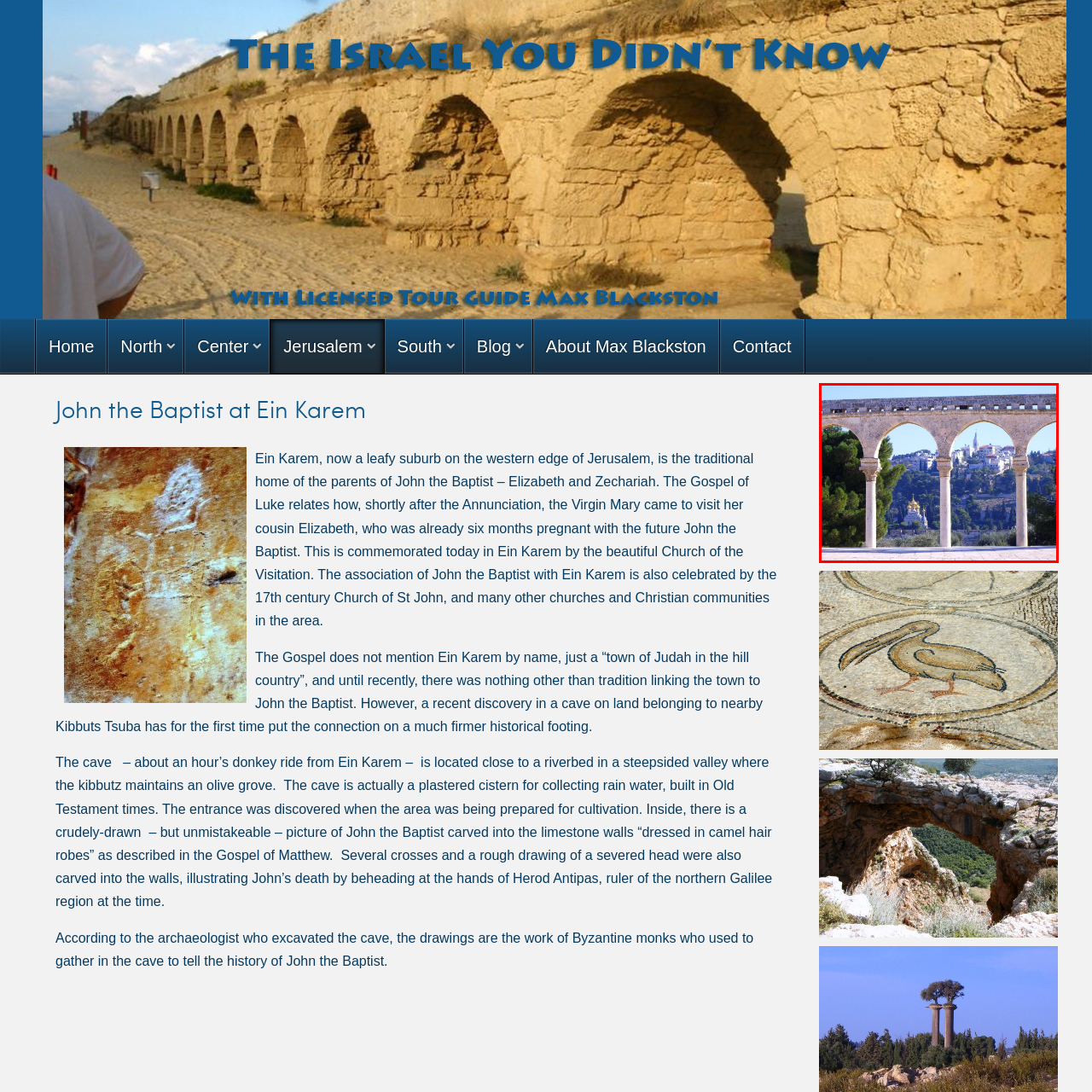What is the traditional significance of Ein Karem?  
Study the image enclosed by the red boundary and furnish a detailed answer based on the visual details observed in the image.

The caption states that Ein Karem is traditionally known as the birthplace of John the Baptist, which emphasizes the region's historical and spiritual importance.